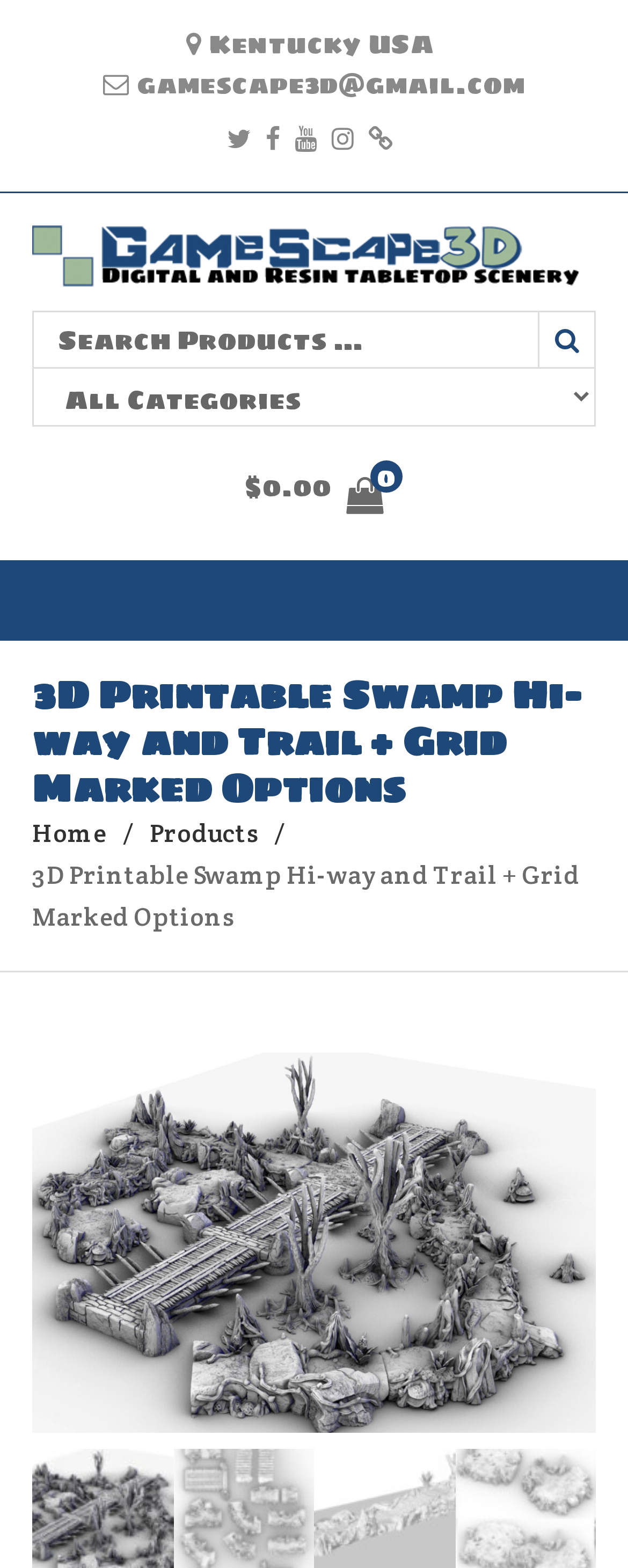Find the bounding box coordinates for the element that must be clicked to complete the instruction: "Follow on Twitter". The coordinates should be four float numbers between 0 and 1, indicated as [left, top, right, bottom].

[0.362, 0.08, 0.4, 0.097]